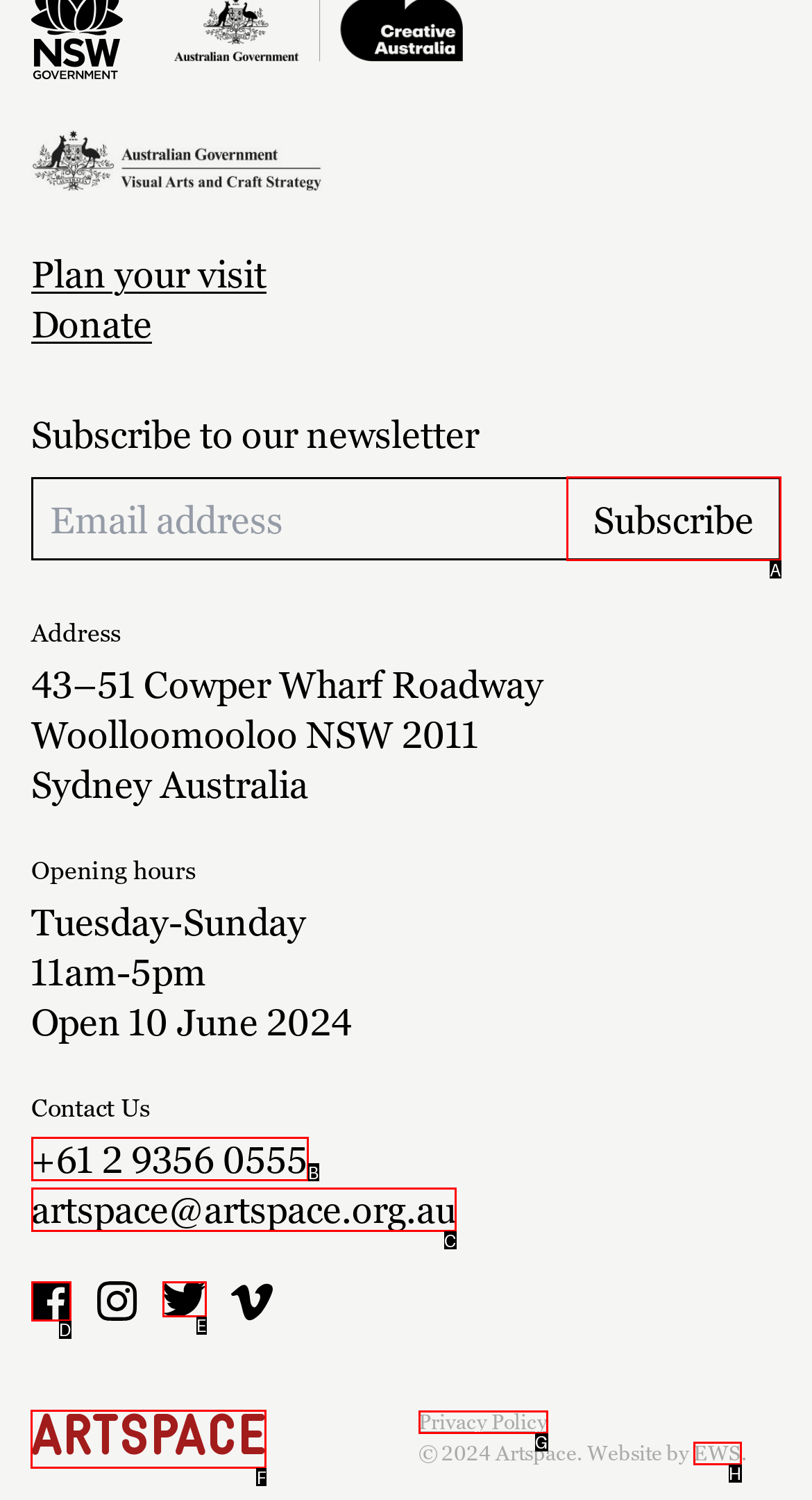Tell me the letter of the UI element to click in order to accomplish the following task: Go back to the home page
Answer with the letter of the chosen option from the given choices directly.

F